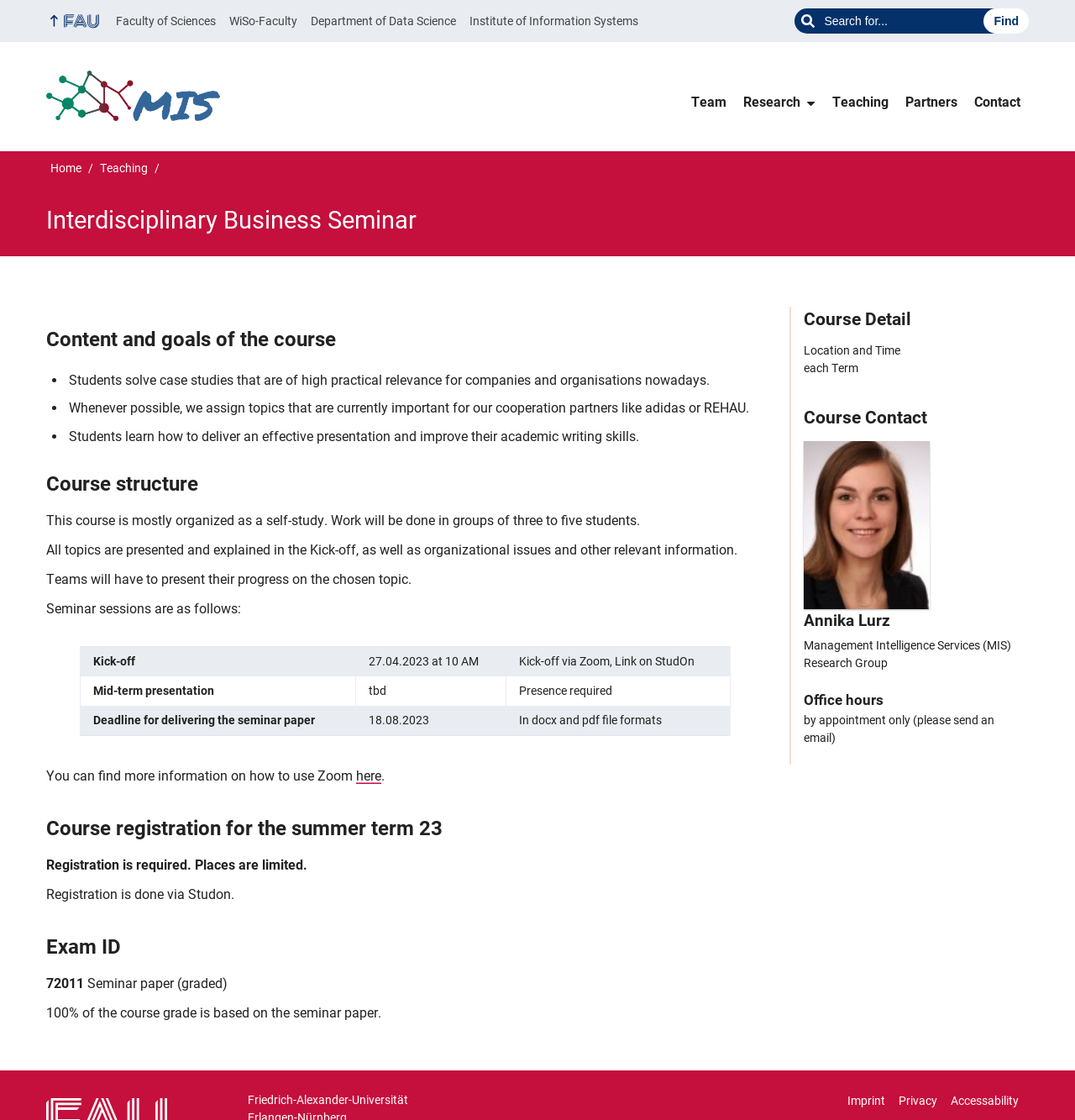Provide the bounding box coordinates of the section that needs to be clicked to accomplish the following instruction: "view May 2016."

None